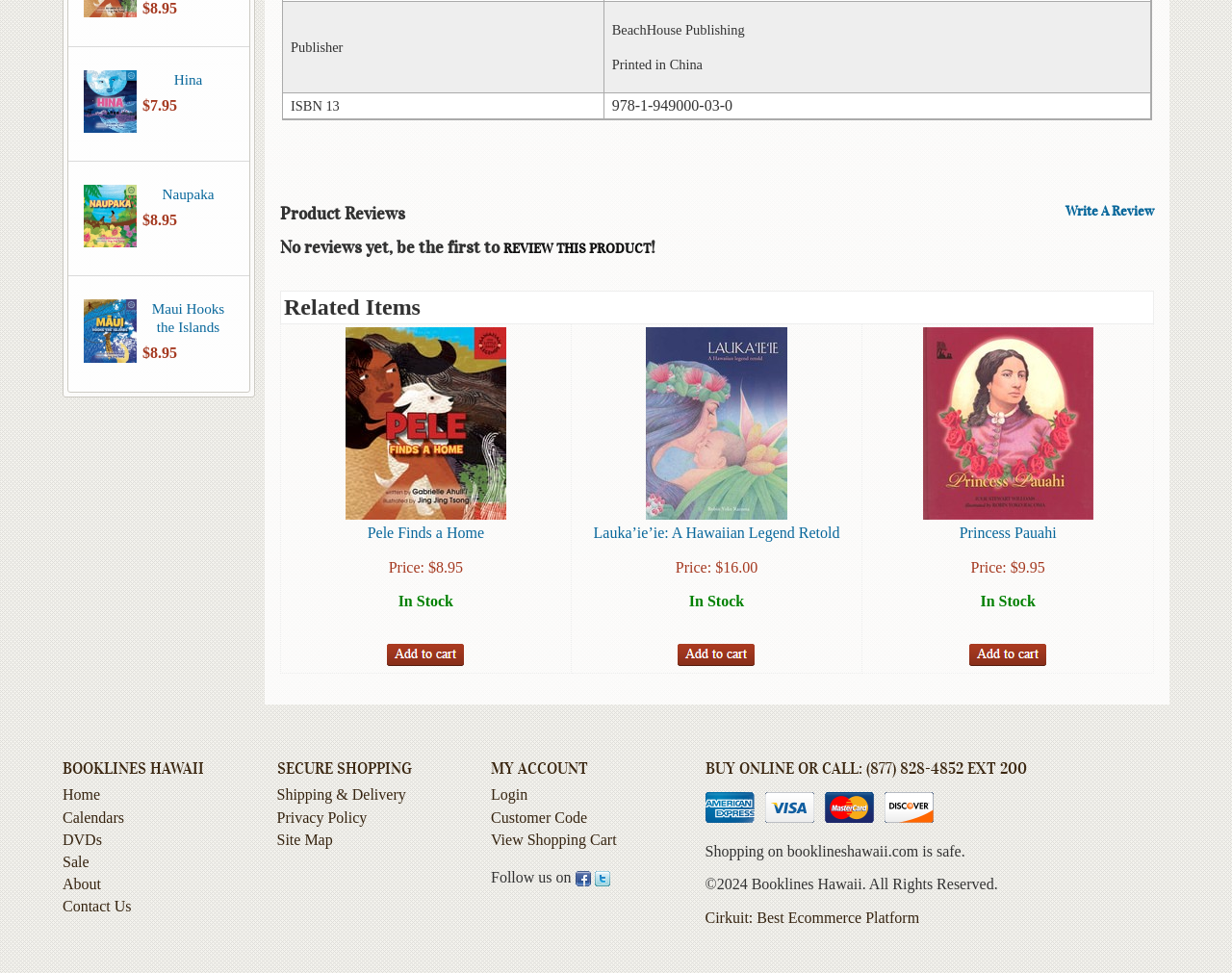Identify the bounding box coordinates of the part that should be clicked to carry out this instruction: "Add 'Princess Pauahi' to shopping cart".

[0.787, 0.661, 0.849, 0.684]